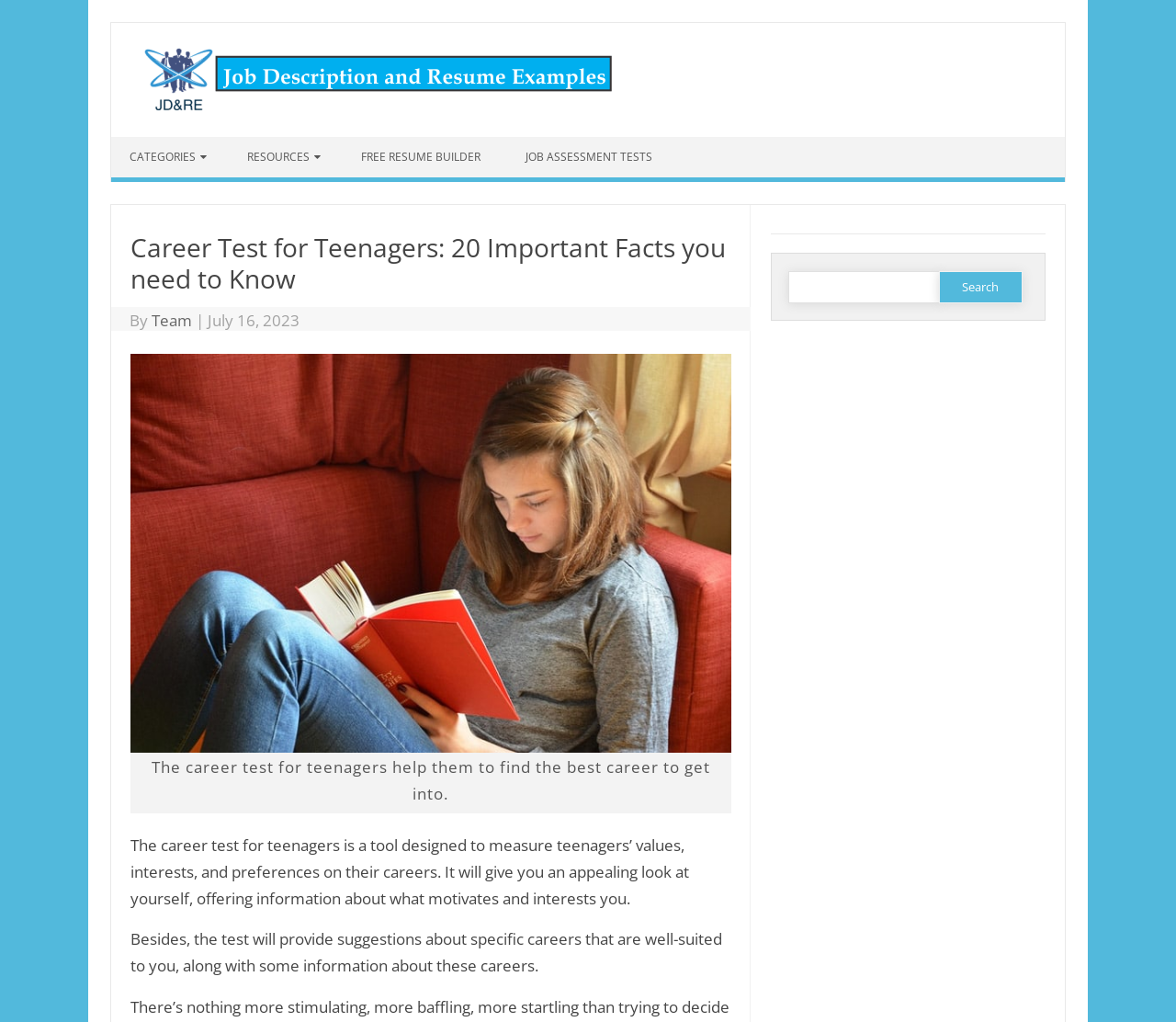Locate the bounding box coordinates of the UI element described by: "title="Job Description And Resume Examples"". The bounding box coordinates should consist of four float numbers between 0 and 1, i.e., [left, top, right, bottom].

[0.108, 0.092, 0.52, 0.112]